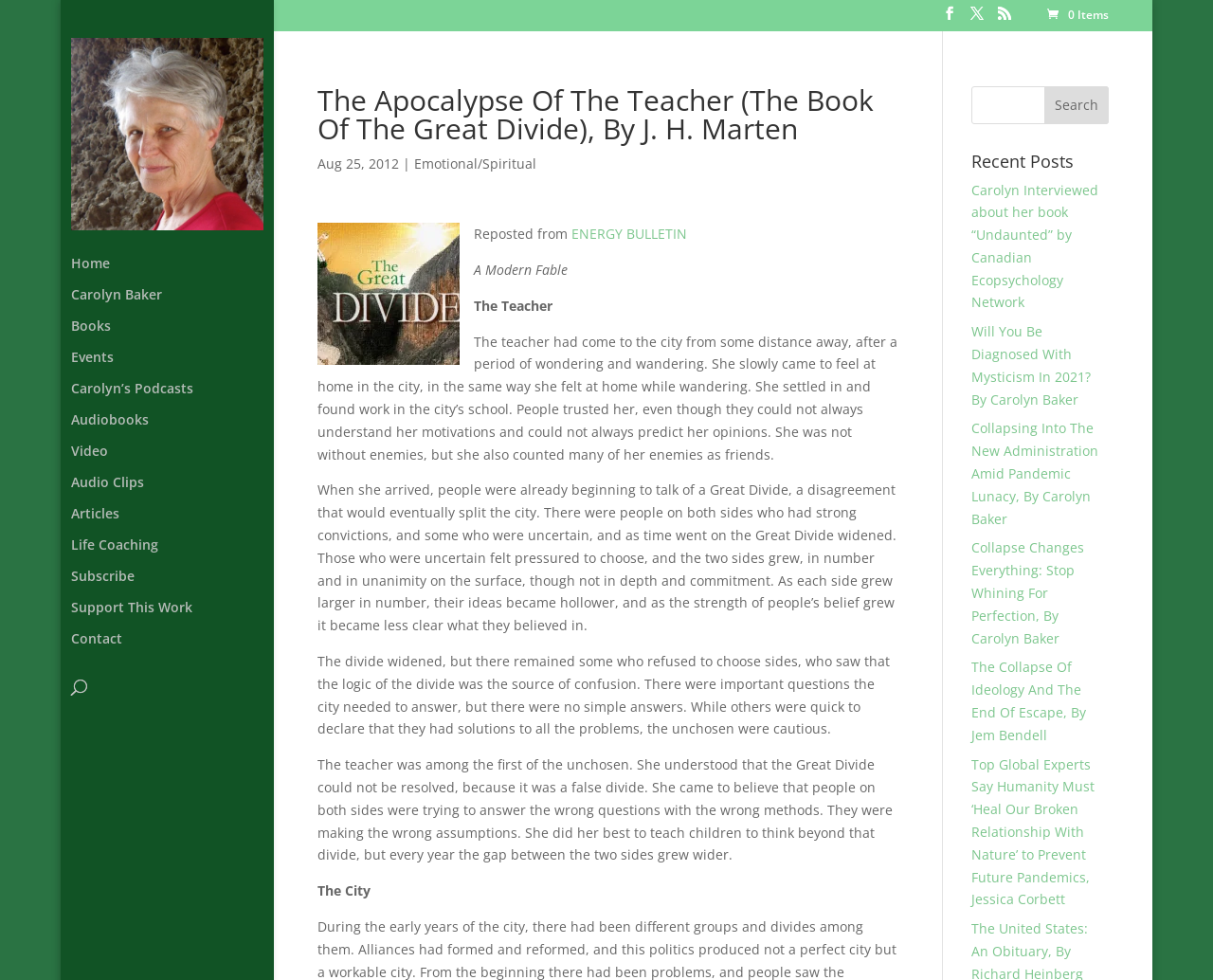Respond to the question below with a concise word or phrase:
What is the author of the book 'The Apocalypse Of The Teacher (The Book Of The Great Divide)'?

J. H. Marten